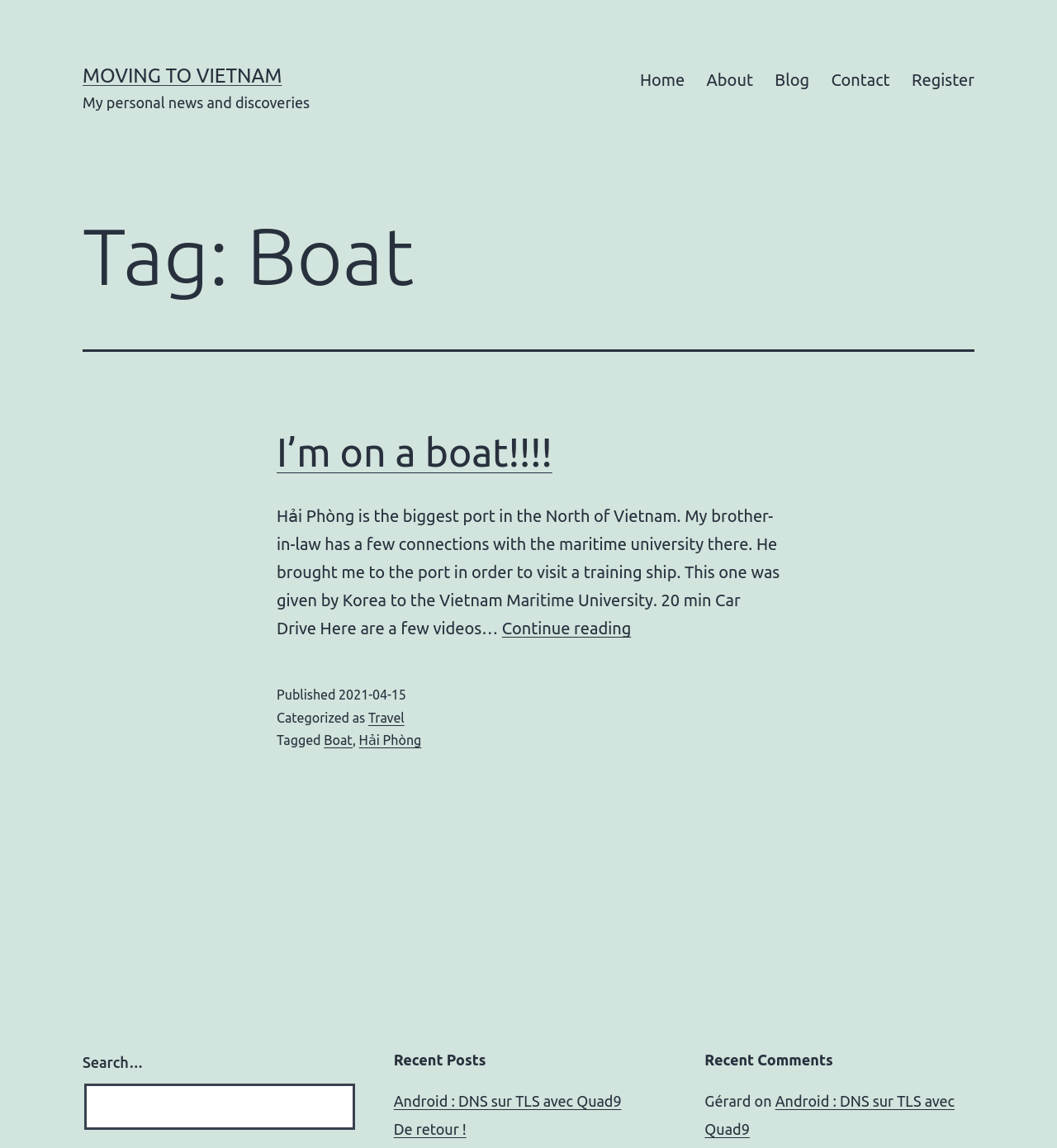Identify the bounding box coordinates for the element you need to click to achieve the following task: "Visit the 'Home' page". Provide the bounding box coordinates as four float numbers between 0 and 1, in the form [left, top, right, bottom].

[0.595, 0.052, 0.658, 0.087]